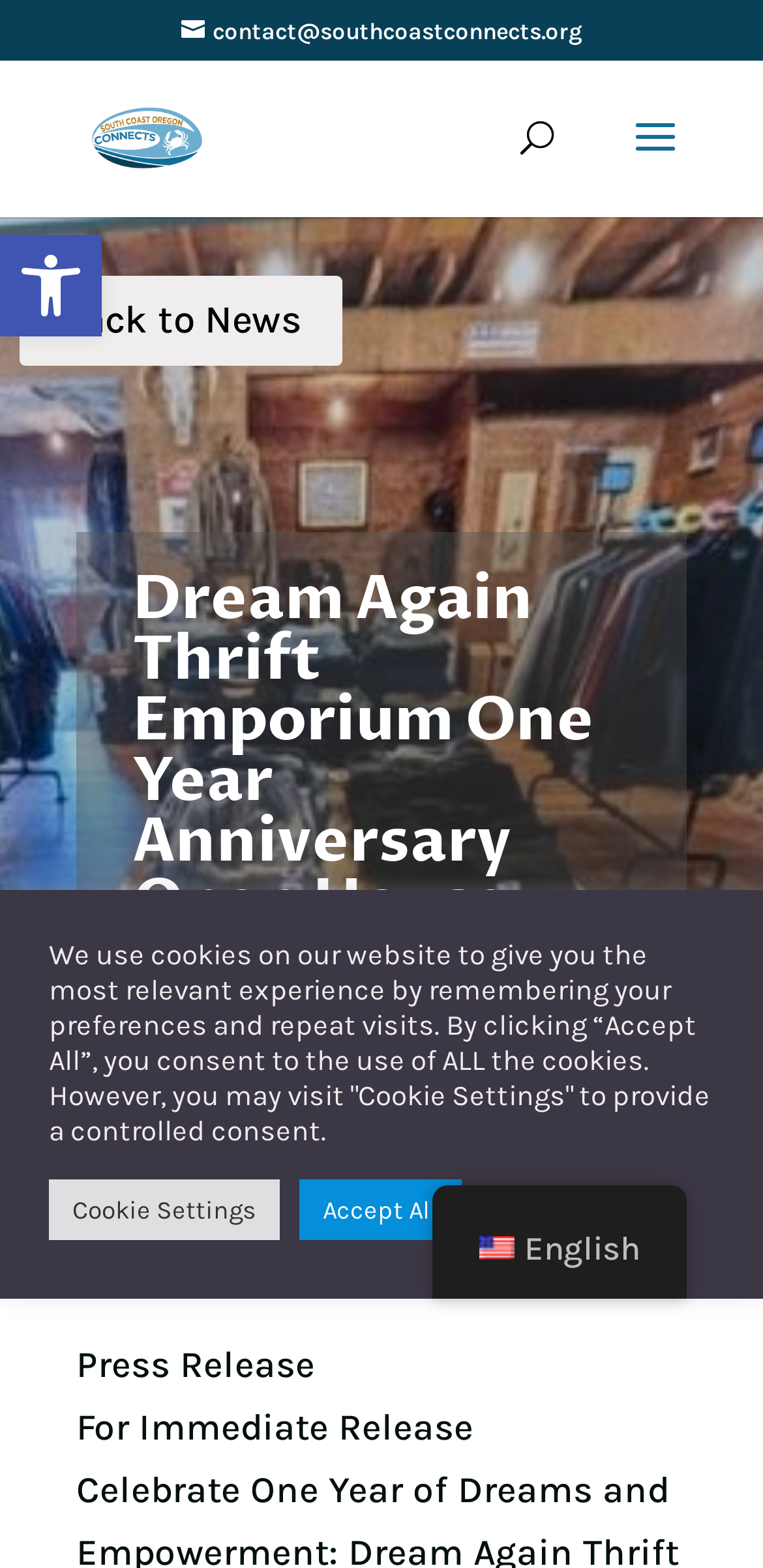Extract the main headline from the webpage and generate its text.

Dream Again Thrift Emporium One Year Anniversary Open House